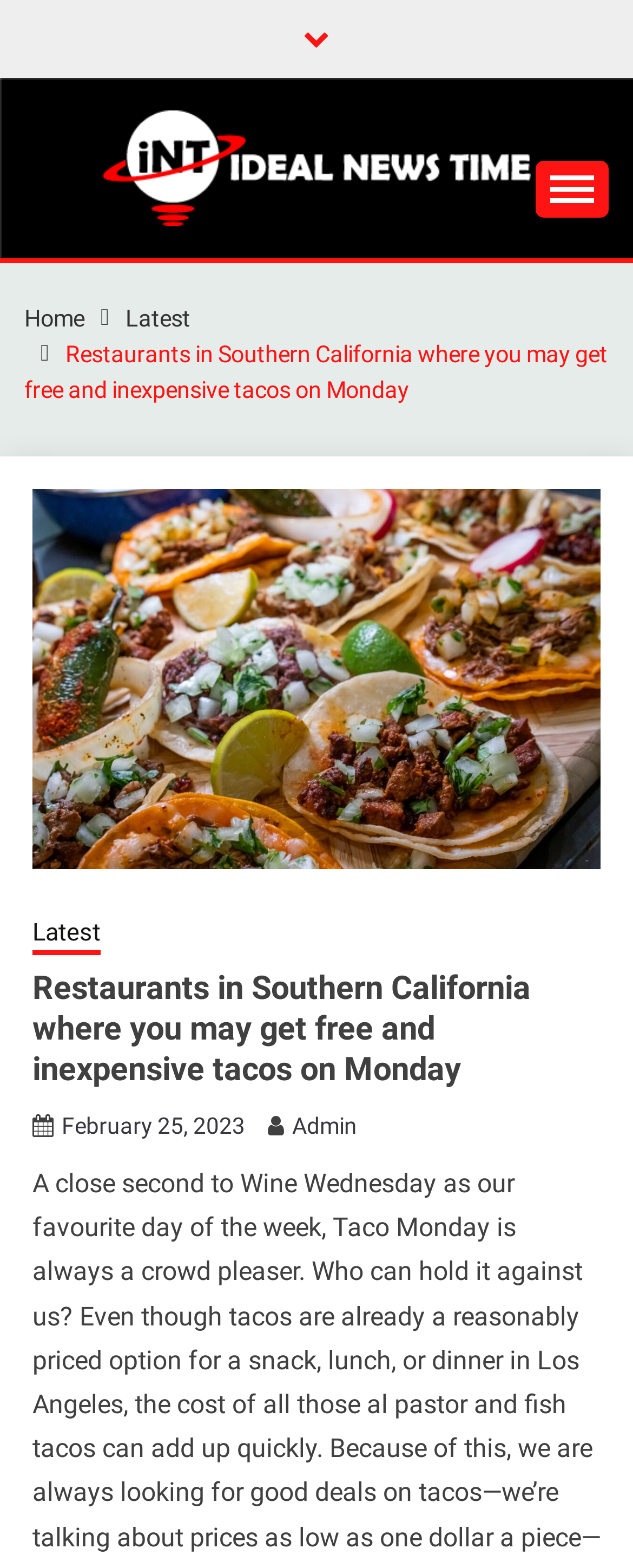Could you find the bounding box coordinates of the clickable area to complete this instruction: "Read the 'Ideal News Time' article"?

[0.162, 0.07, 0.838, 0.144]